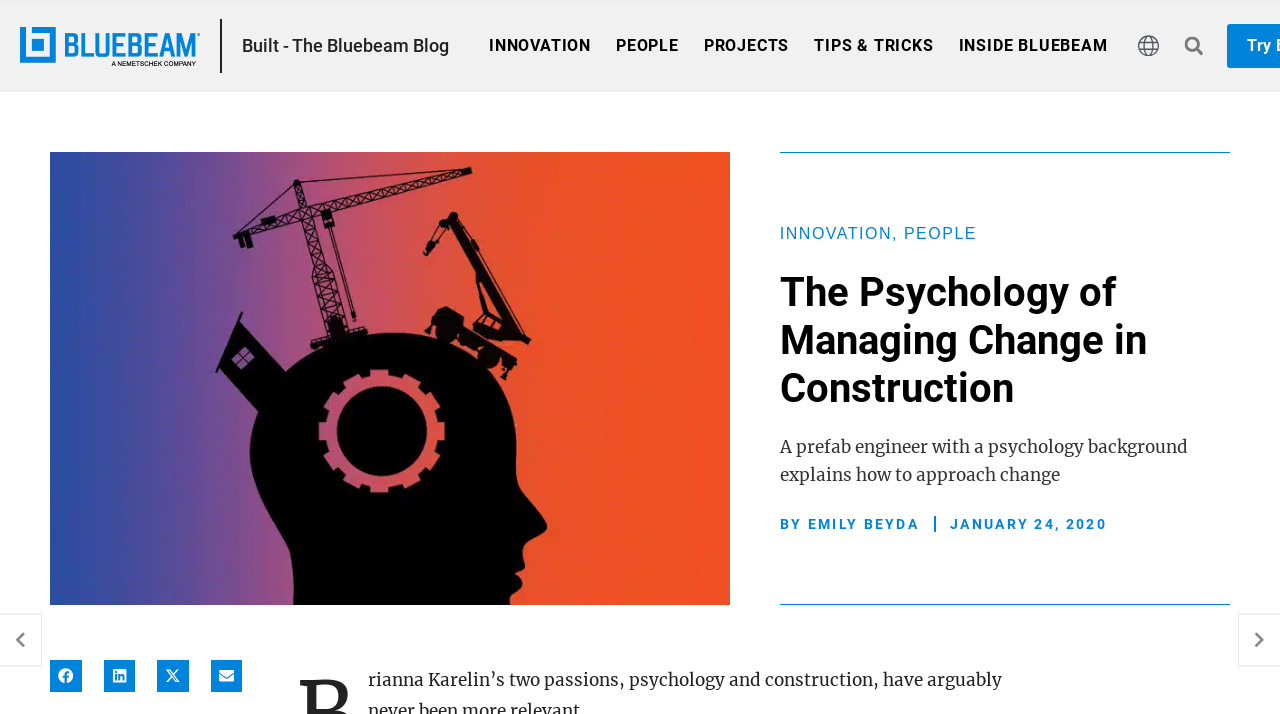Identify the bounding box coordinates for the UI element described by the following text: "Innovation". Provide the coordinates as four float numbers between 0 and 1, in the format [left, top, right, bottom].

[0.609, 0.315, 0.697, 0.338]